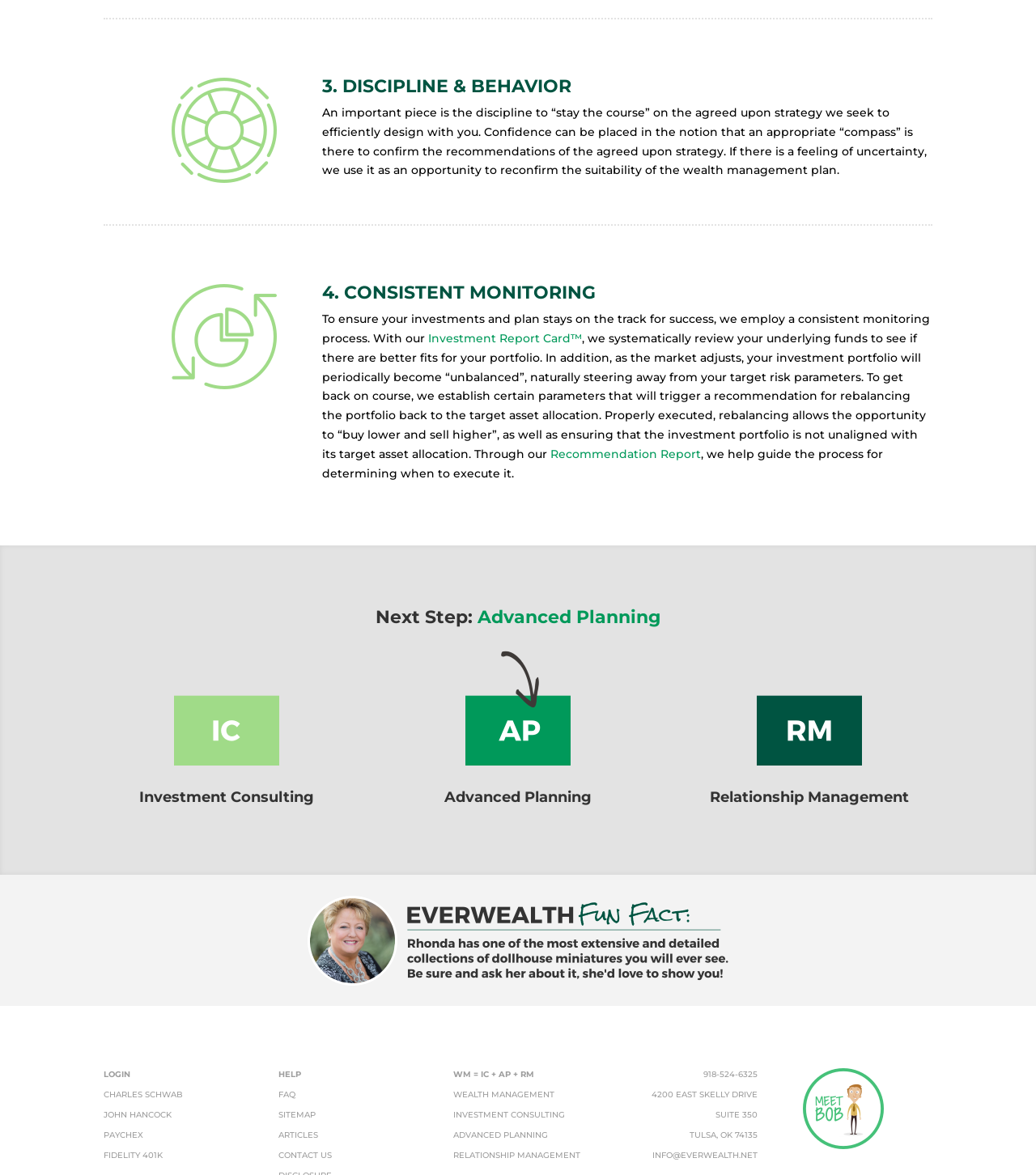Determine the bounding box coordinates of the clickable element necessary to fulfill the instruction: "Click on 'CONTACT US'". Provide the coordinates as four float numbers within the 0 to 1 range, i.e., [left, top, right, bottom].

[0.269, 0.979, 0.32, 0.988]